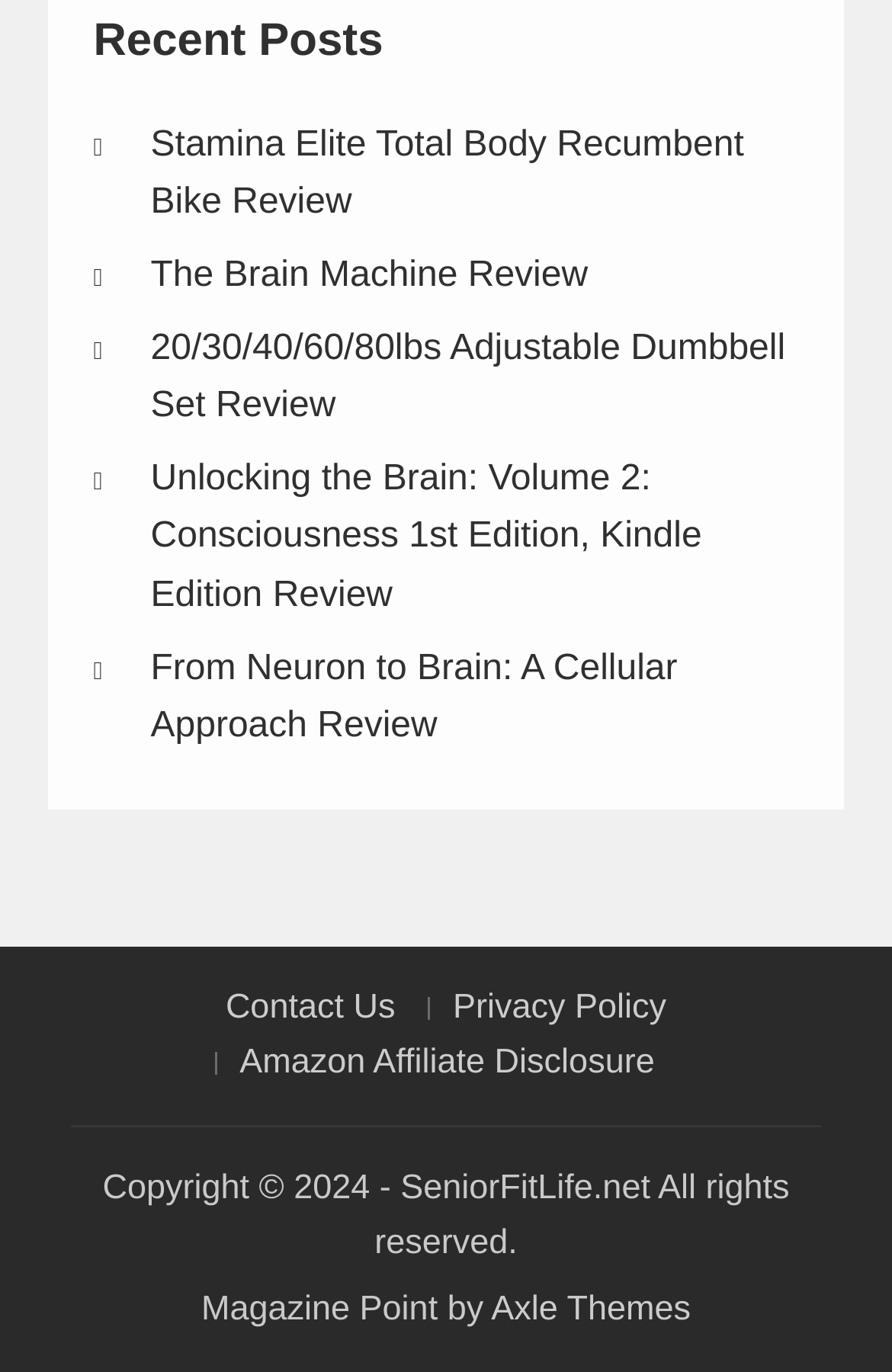Please identify the bounding box coordinates of the clickable region that I should interact with to perform the following instruction: "contact us". The coordinates should be expressed as four float numbers between 0 and 1, i.e., [left, top, right, bottom].

[0.227, 0.726, 0.469, 0.743]